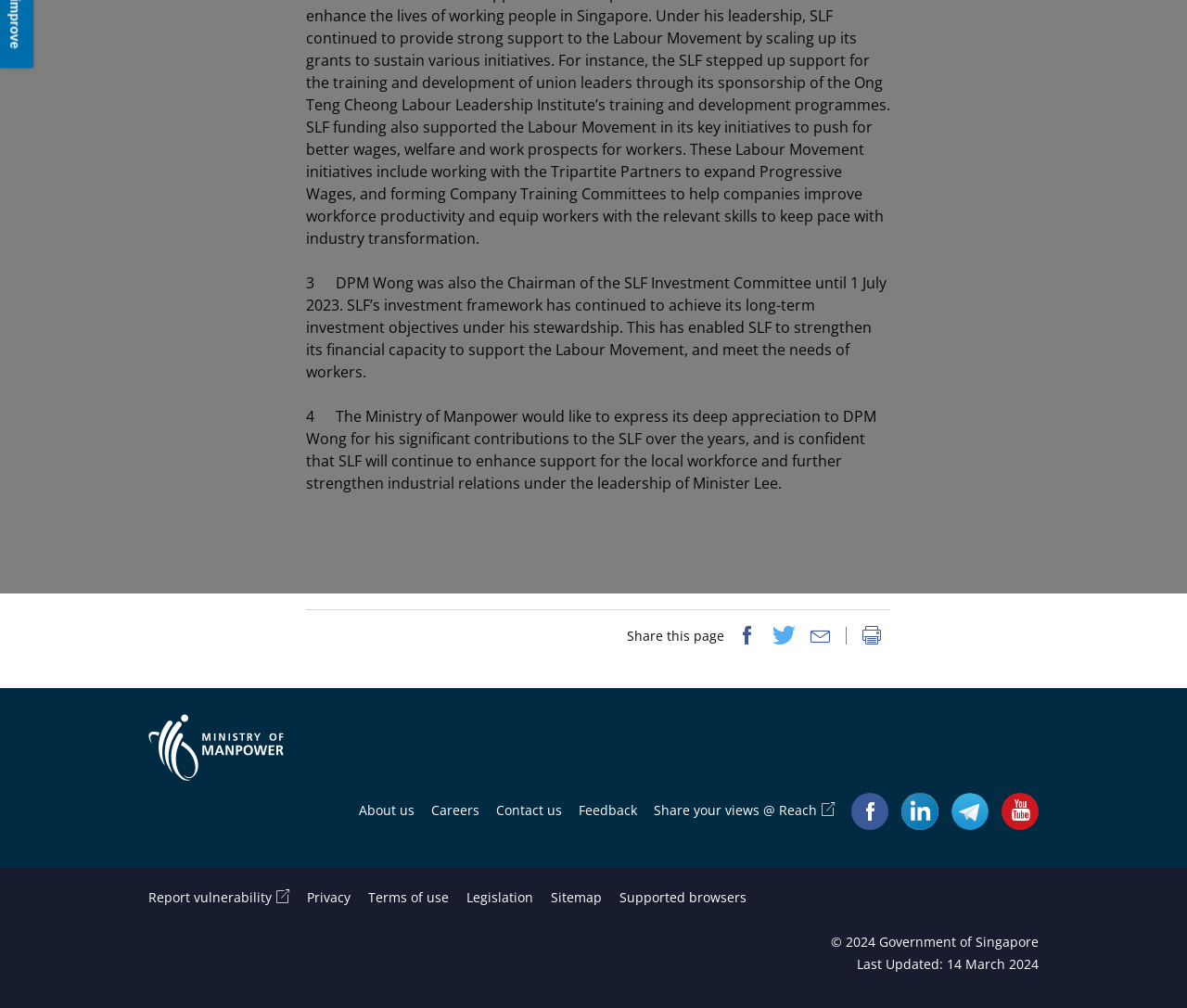Locate the bounding box of the UI element defined by this description: "Ministry of Manpower LinkedIn page". The coordinates should be given as four float numbers between 0 and 1, formatted as [left, top, right, bottom].

[0.759, 0.787, 0.791, 0.824]